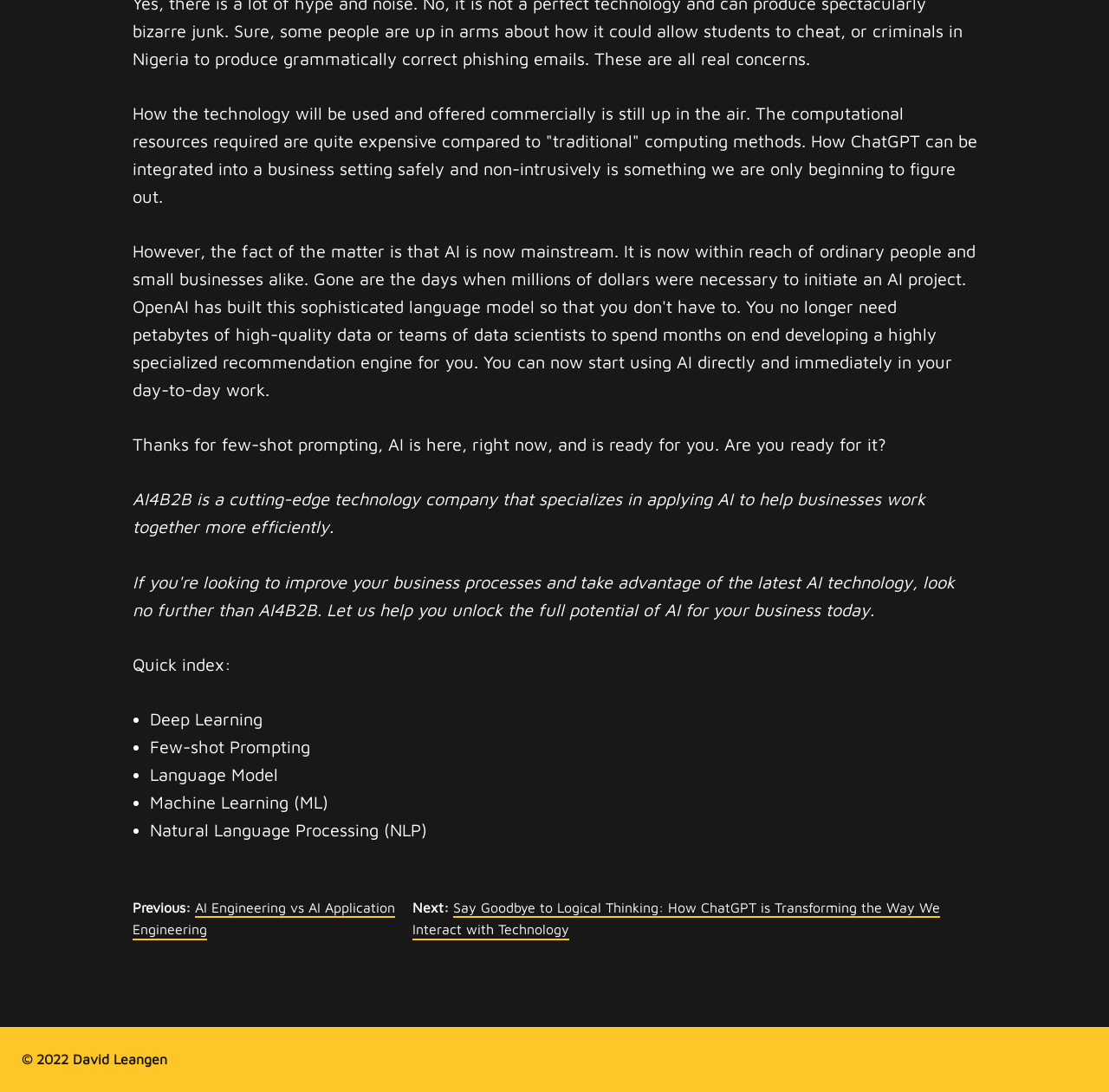Please provide a short answer using a single word or phrase for the question:
What is the next article?

Say Goodbye to Logical Thinking: How ChatGPT is Transforming the Way We Interact with Technology